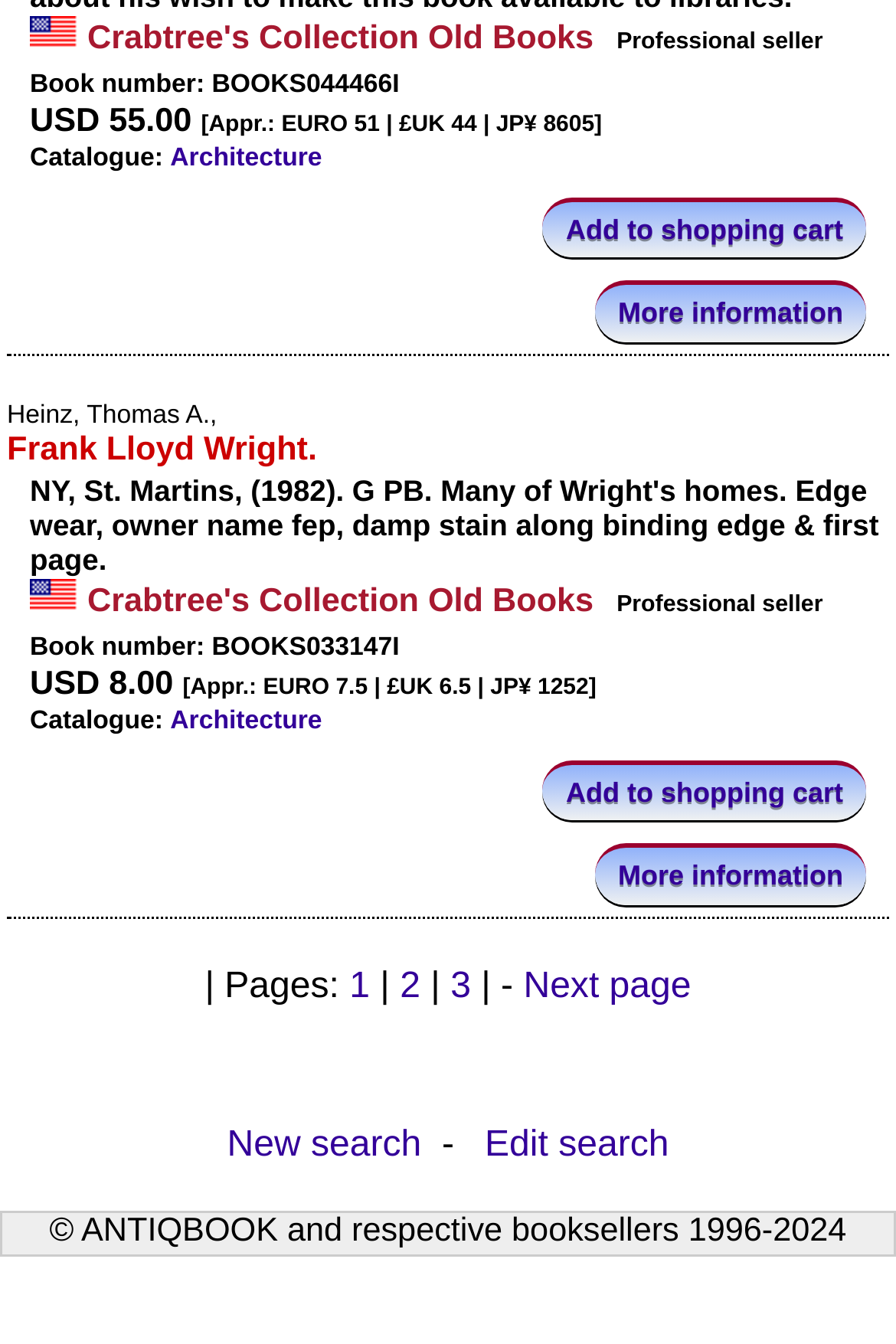What is the copyright information at the bottom of the webpage?
Use the image to give a comprehensive and detailed response to the question.

I scrolled down to the bottom of the webpage and found the copyright information, which is a statement indicating that the content is copyrighted by ANTIQBOOK and respective booksellers from 1996 to 2024.